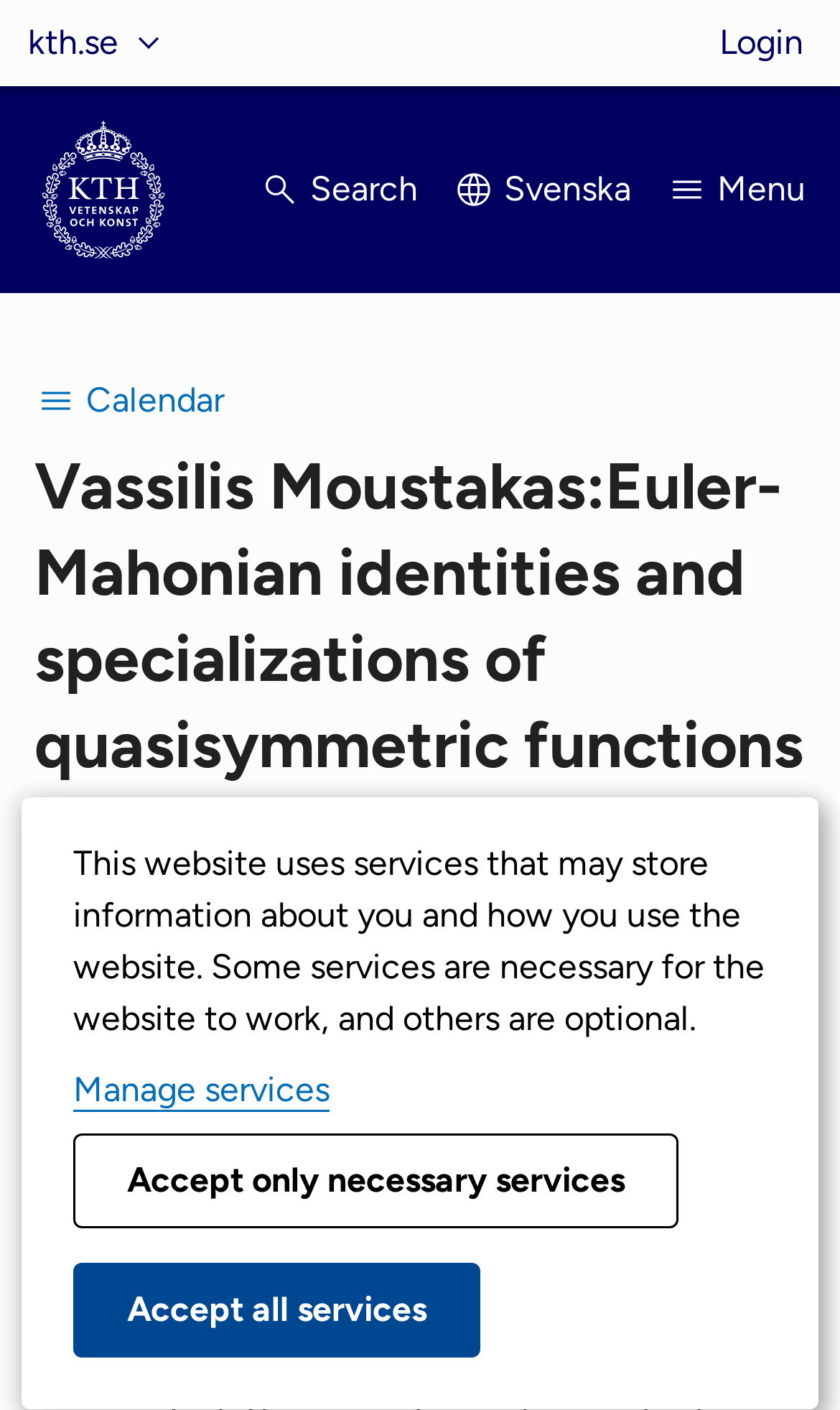Using the information shown in the image, answer the question with as much detail as possible: What is the event title?

I found the event title by looking at the heading element inside the navigation element with the text 'Calendar'. The heading element has the text 'Vassilis Moustakas:Euler-Mahonian identities and specializations of quasisymmetric functions' which is the event title.